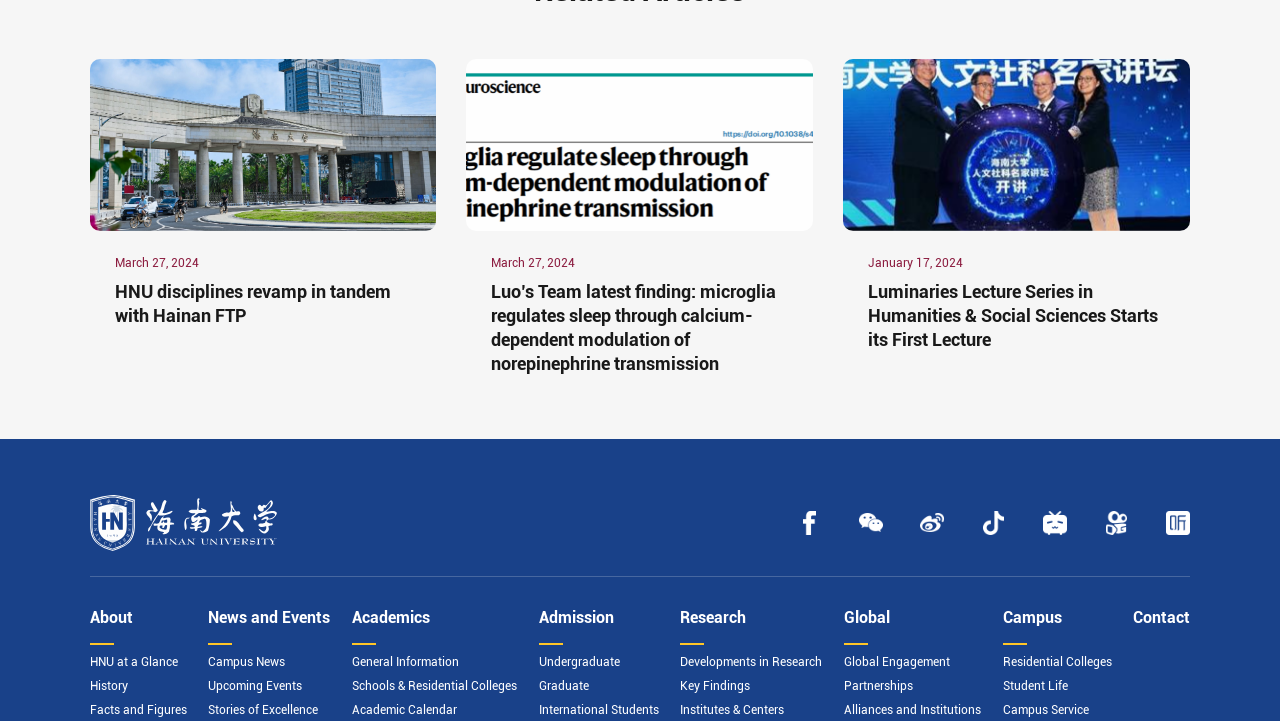Bounding box coordinates are specified in the format (top-left x, top-left y, bottom-right x, bottom-right y). All values are floating point numbers bounded between 0 and 1. Please provide the bounding box coordinate of the region this sentence describes: Partnerships

[0.659, 0.942, 0.766, 0.962]